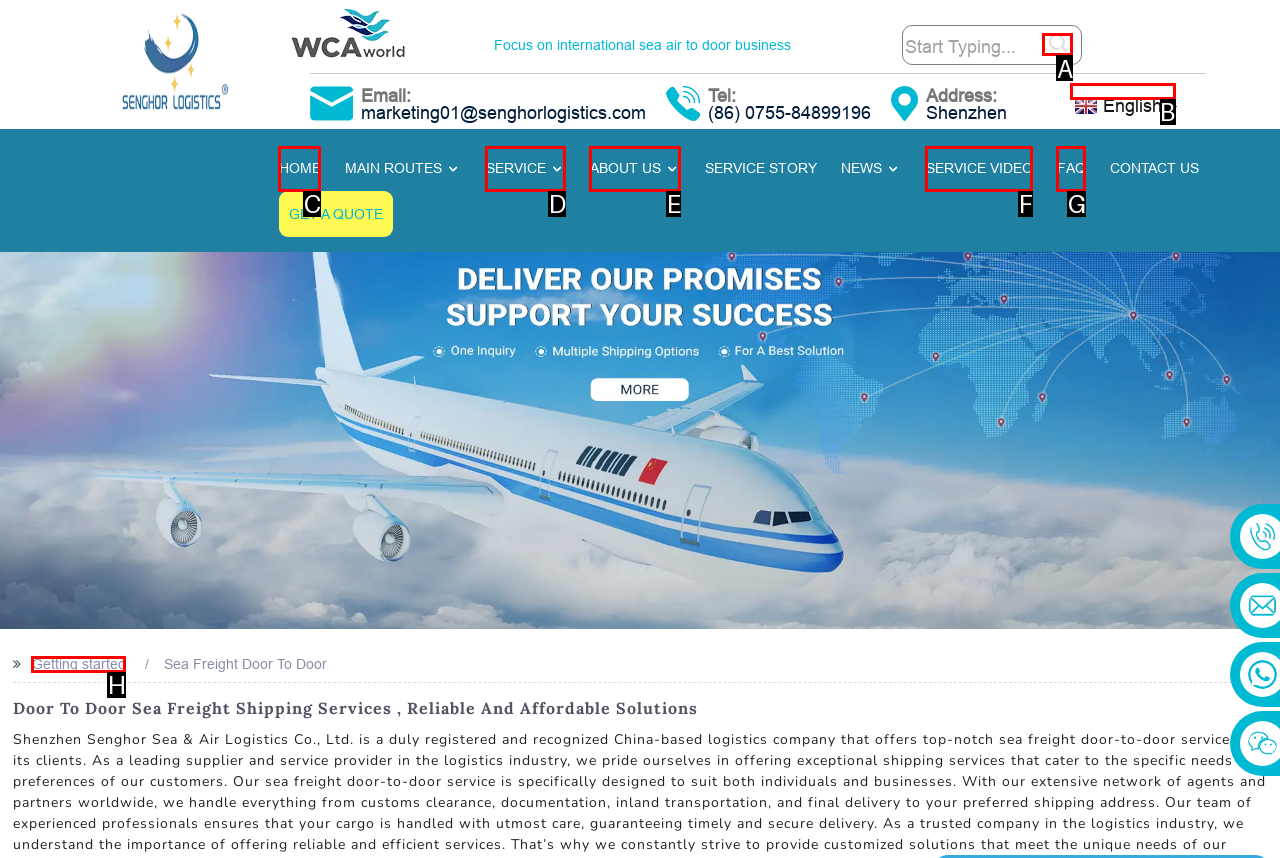Select the letter of the HTML element that best fits the description: alt="submit"
Answer with the corresponding letter from the provided choices.

A